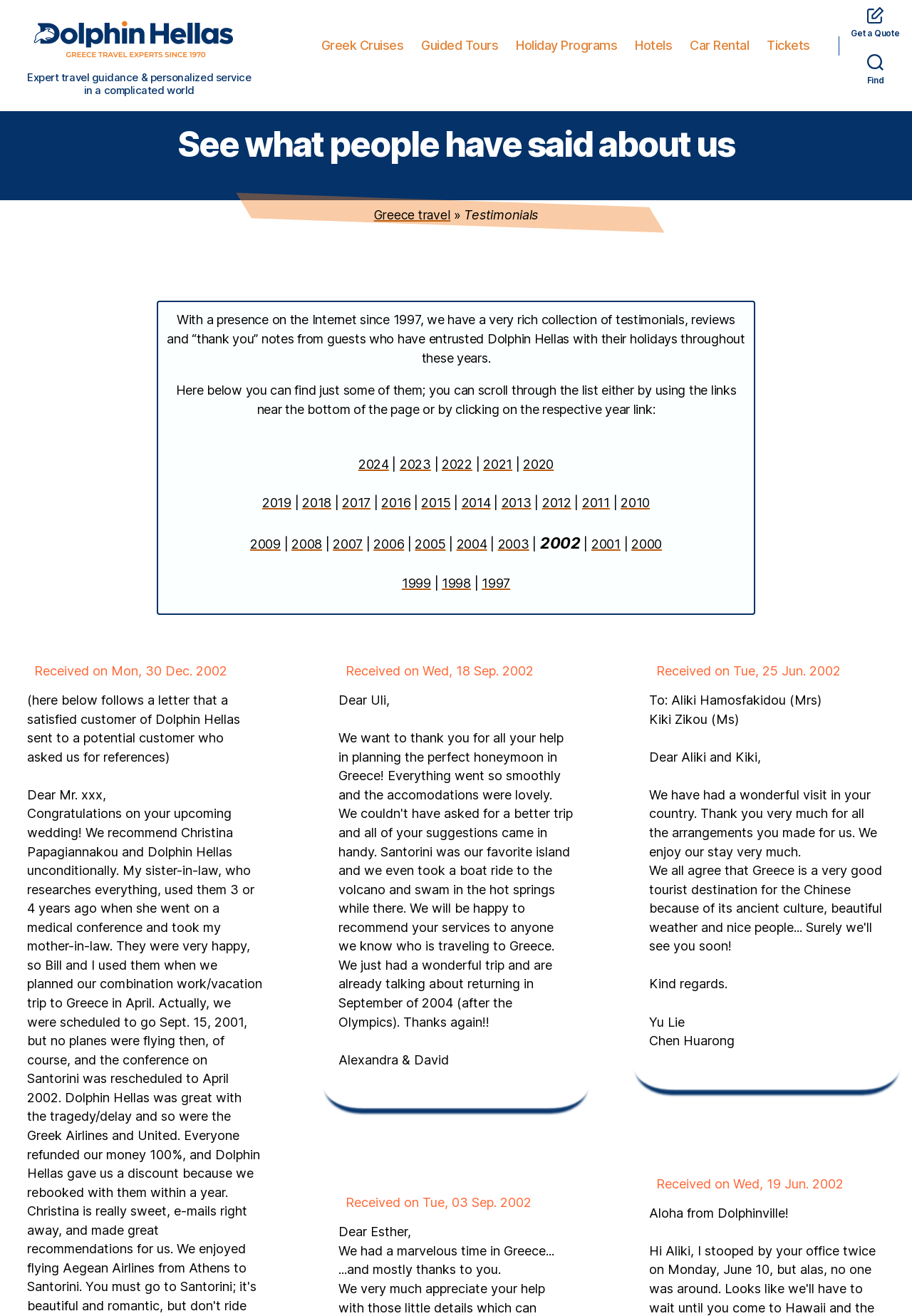Describe all significant elements and features of the webpage.

This webpage is dedicated to showcasing testimonials, reviews, and "thank you" notes from guests who have traveled with Dolphin Hellas, a travel company in Greece, in the year 2002. 

At the top of the page, there is a link to "Travel in Greece with Dolphin Hellas" accompanied by an image. Below this, there is a brief description of the company's expertise in providing personalized travel guidance. 

A horizontal navigation menu is located near the top of the page, featuring links to various travel-related services, including Greek cruises, guided tours, holiday programs, hotels, car rentals, and tickets. 

On the right side of the page, there is a "Get a Quote" link. 

The main content of the page is divided into sections, with a heading that reads "See what people have said about us." This section features a collection of testimonials from satisfied customers who have traveled with Dolphin Hellas in 2002. Each testimonial includes the date it was received and the text of the testimonial itself, which often expresses gratitude and praise for the company's services. 

Below the testimonials, there are links to other years, ranging from 2024 to 1997, allowing users to access testimonials from different time periods.